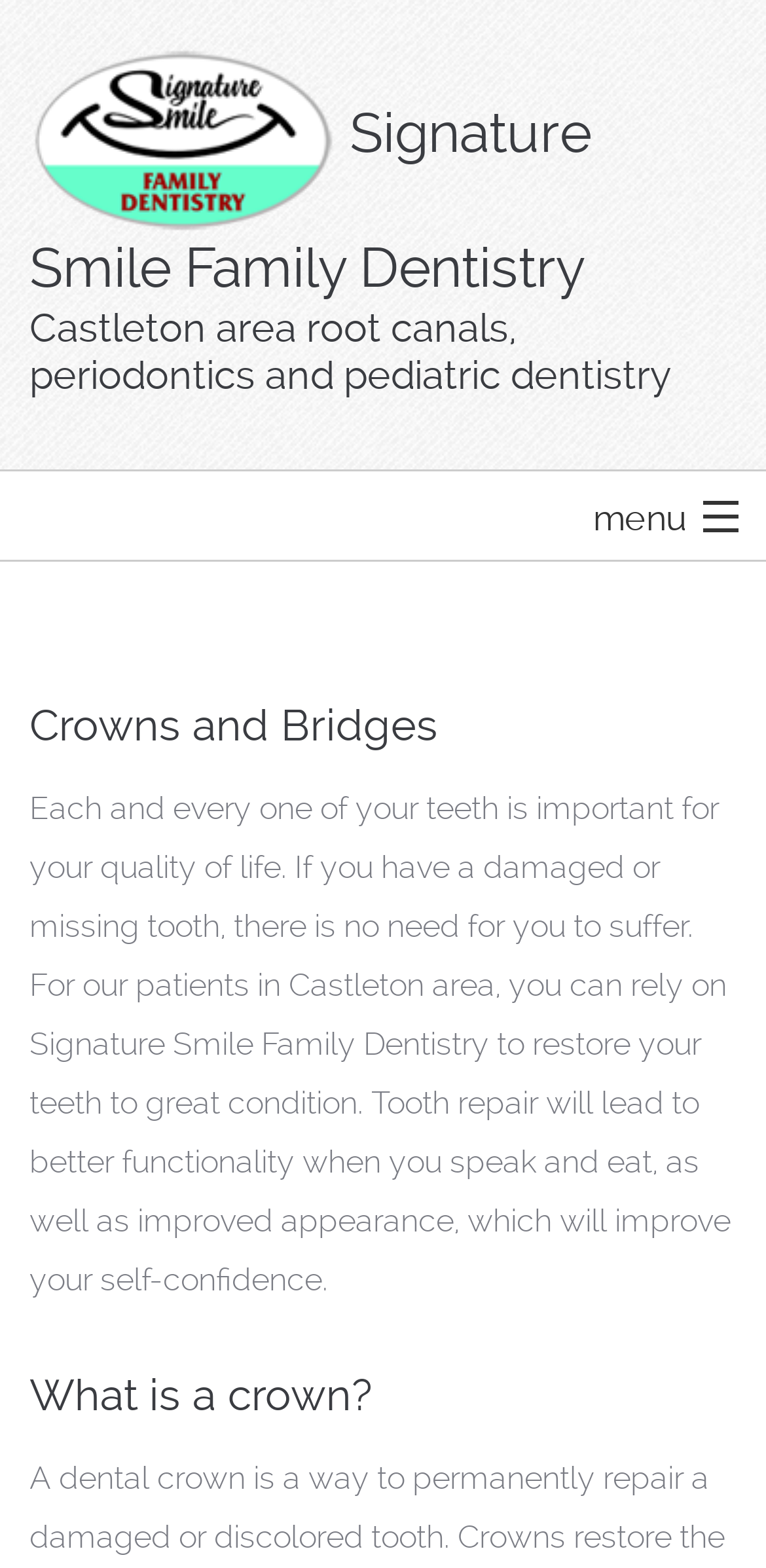Illustrate the webpage with a detailed description.

The webpage is about dental services, specifically crowns and bridges, offered by Signature Smile Family Dentistry in the Castleton area. At the top left corner, there is a logo of the dental clinic, accompanied by a link to the clinic's homepage. 

To the right of the logo, there is a menu link. Below the logo and menu, there is a navigation bar with 7 links: Home, About Us, Family Dentistry, Dentistry Services, Financial Options, Book an Appointment, Testimonials, and Contact. These links are arranged vertically, taking up the entire width of the page.

The main content of the page is divided into two sections. The first section has a heading "Crowns and Bridges" and a paragraph of text that explains the importance of tooth repair and how Signature Smile Family Dentistry can help restore teeth to great condition. This section is located below the navigation bar and takes up most of the page's width.

The second section has a heading "What is a crown?" and is located at the bottom of the page, below the first section.